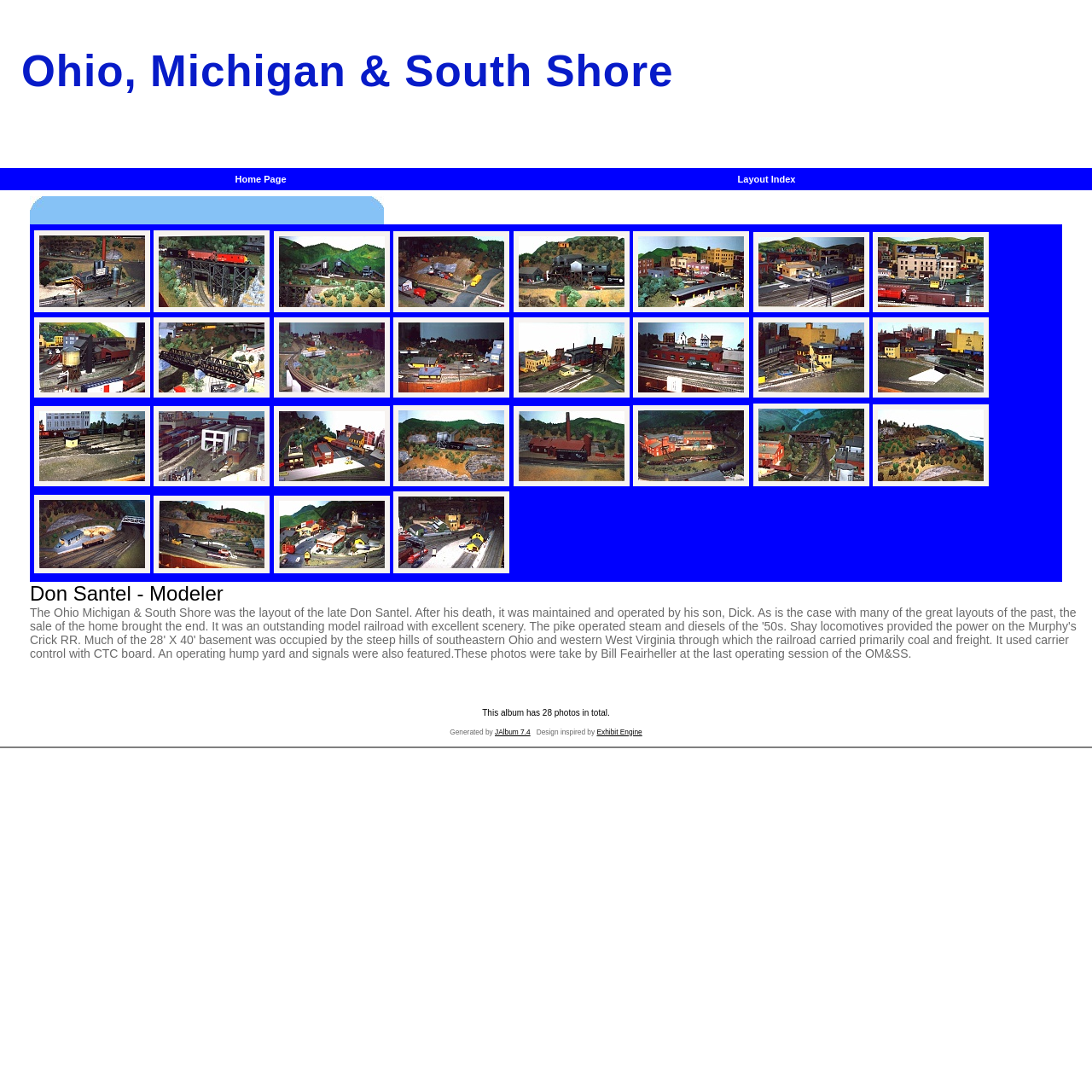Respond with a single word or short phrase to the following question: 
How many columns are there in the table?

3